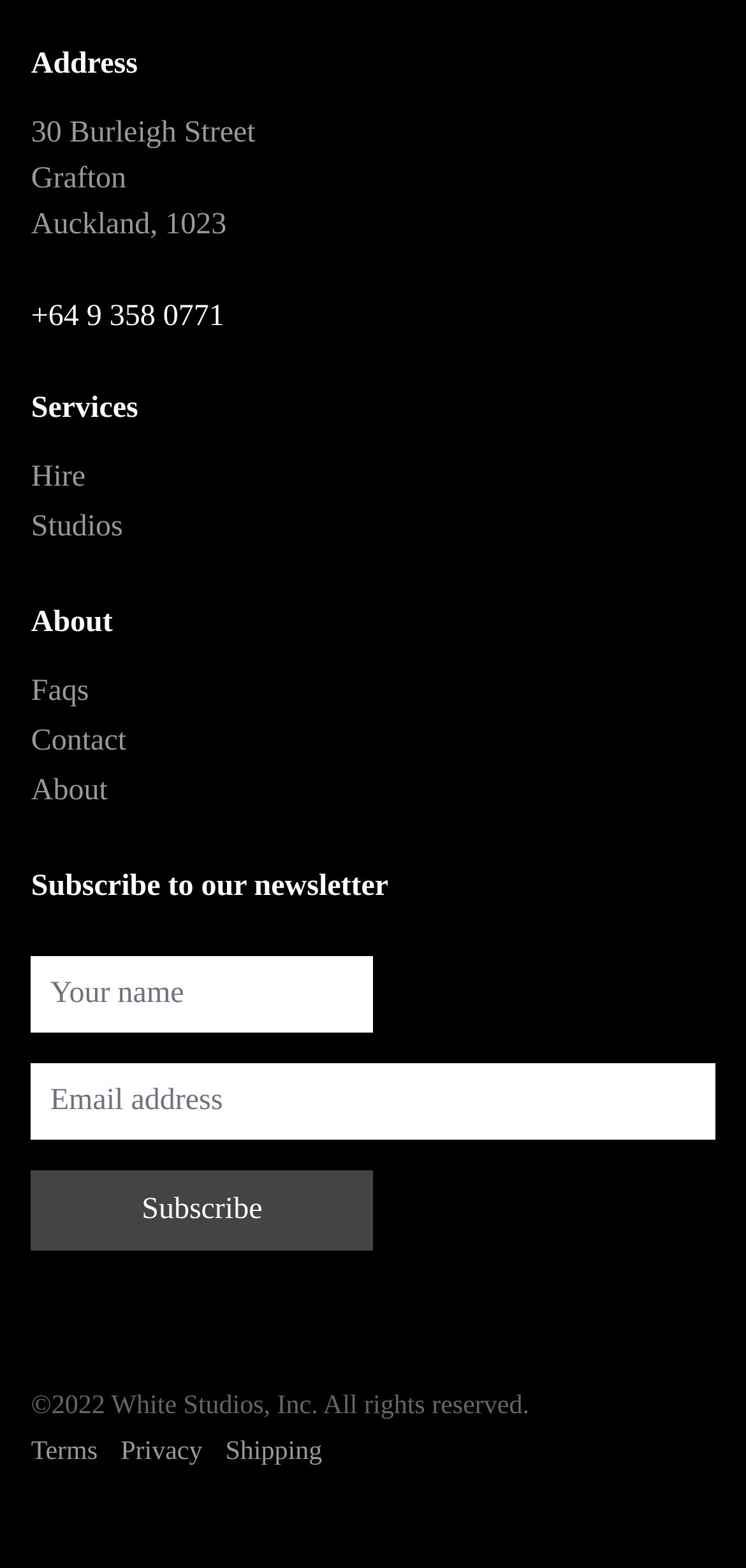Given the description of a UI element: "+64 9 358 0771", identify the bounding box coordinates of the matching element in the webpage screenshot.

[0.042, 0.191, 0.301, 0.214]